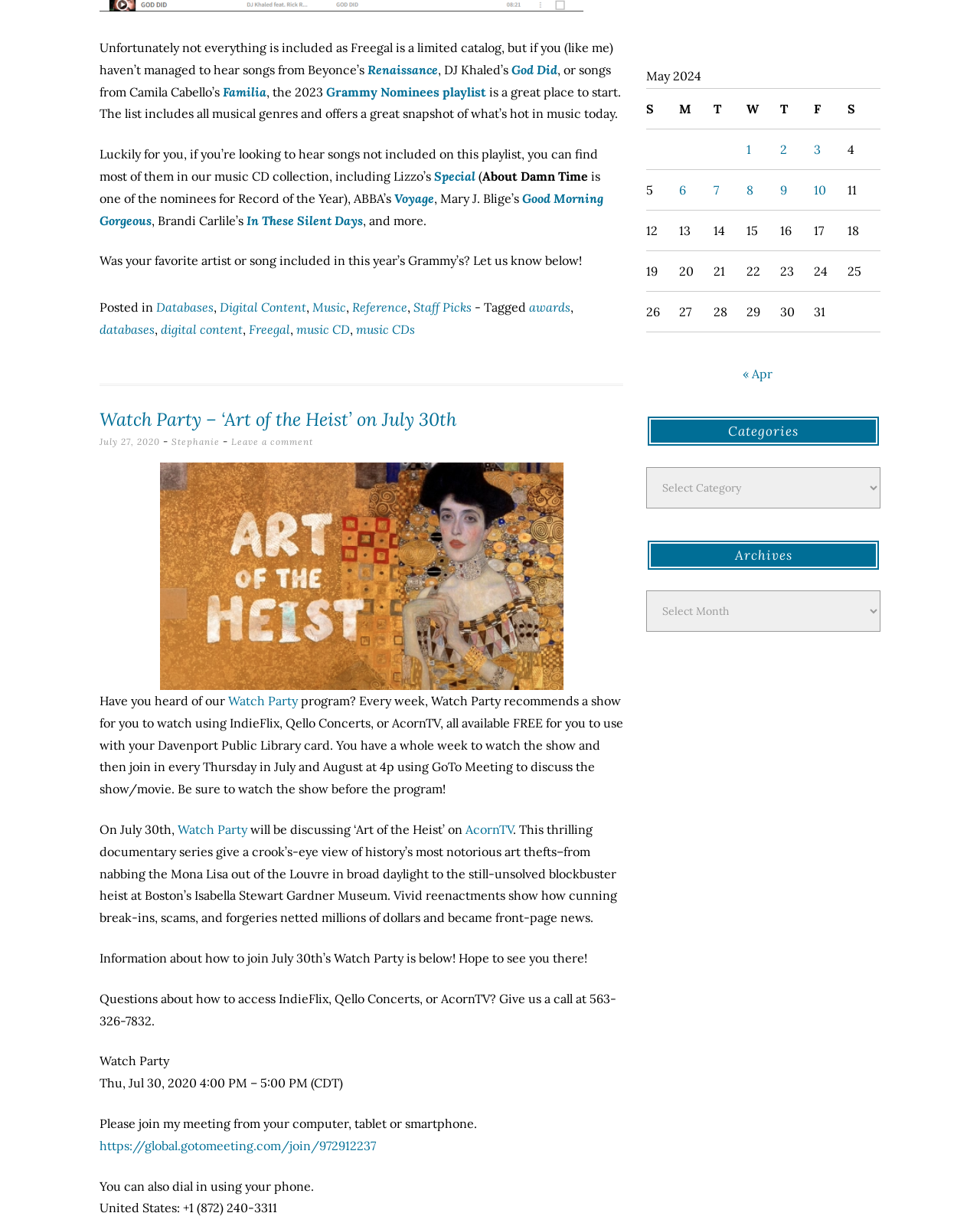What is the name of the library card required to access IndieFlix, Qello Concerts, or AcornTV?
Provide a detailed and extensive answer to the question.

The article mentions that IndieFlix, Qello Concerts, or AcornTV are available free for users with a Davenport Public Library card.